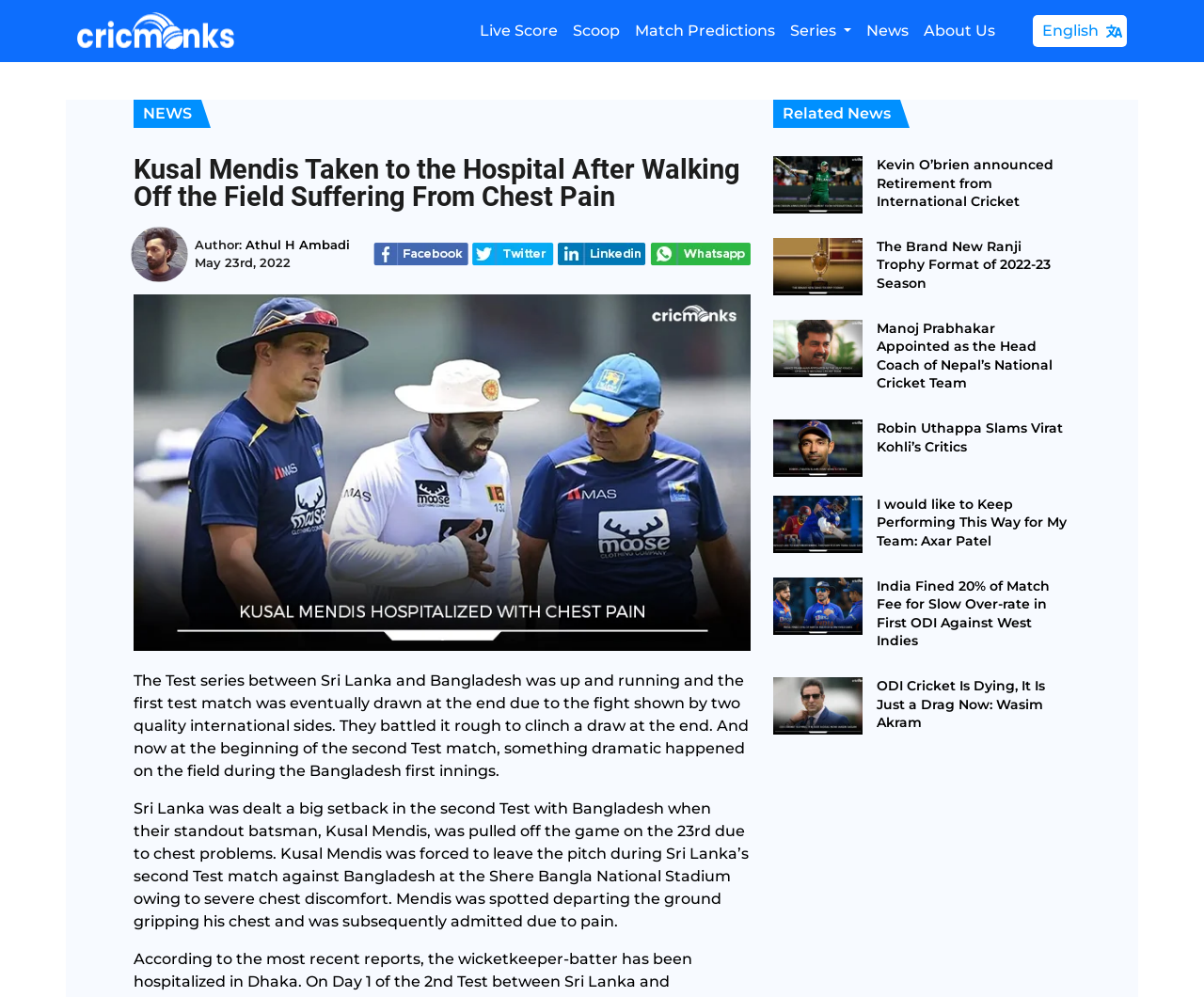What is the principal heading displayed on the webpage?

Kusal Mendis Taken to the Hospital After Walking Off the Field Suffering From Chest Pain